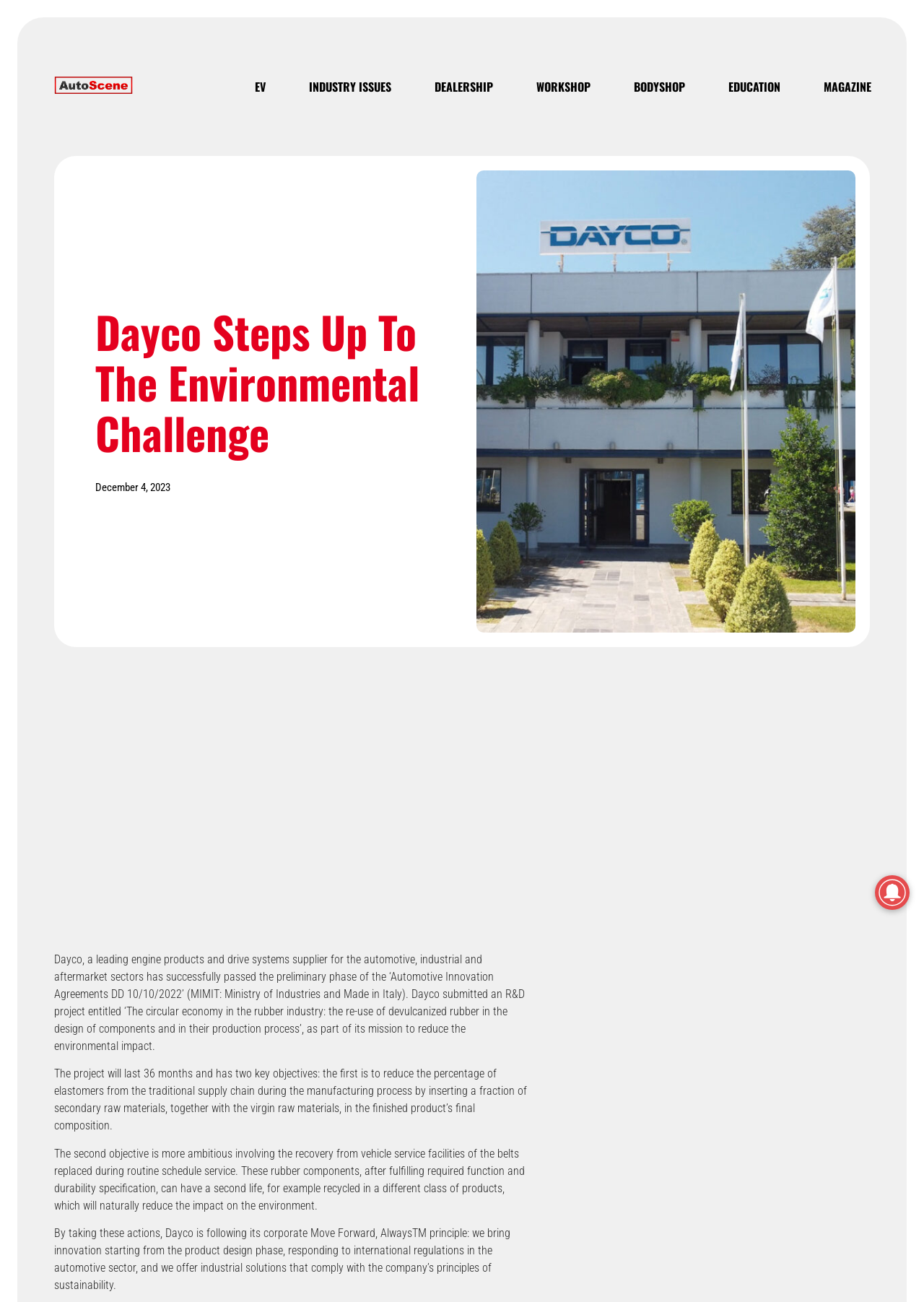Can you identify the bounding box coordinates of the clickable region needed to carry out this instruction: 'Learn more about Dayco's mission to reduce environmental impact'? The coordinates should be four float numbers within the range of 0 to 1, stated as [left, top, right, bottom].

[0.059, 0.731, 0.568, 0.809]